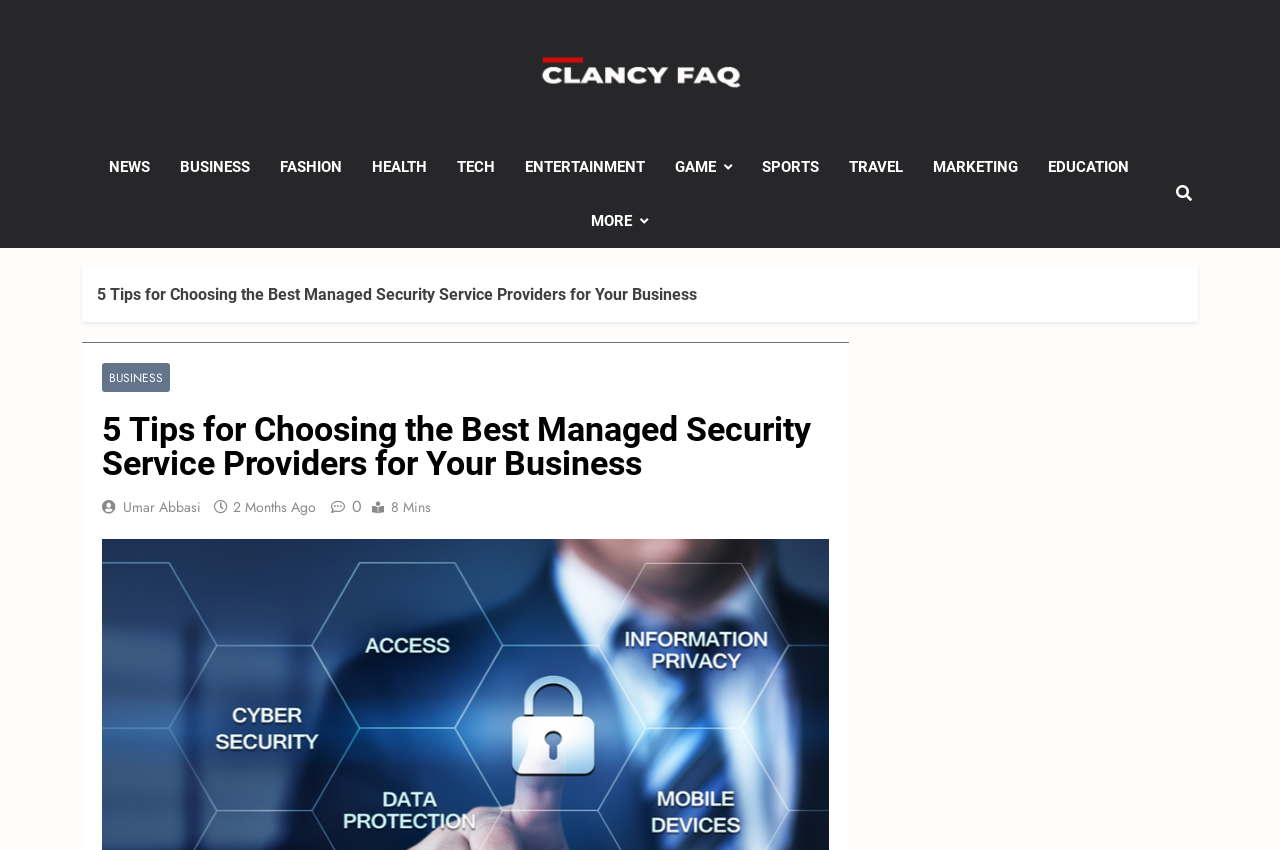Based on what you see in the screenshot, provide a thorough answer to this question: Who is the author of the article?

I identified the author by looking at the text below the article title, where it mentions 'Umar Abbasi' as the author of the article.